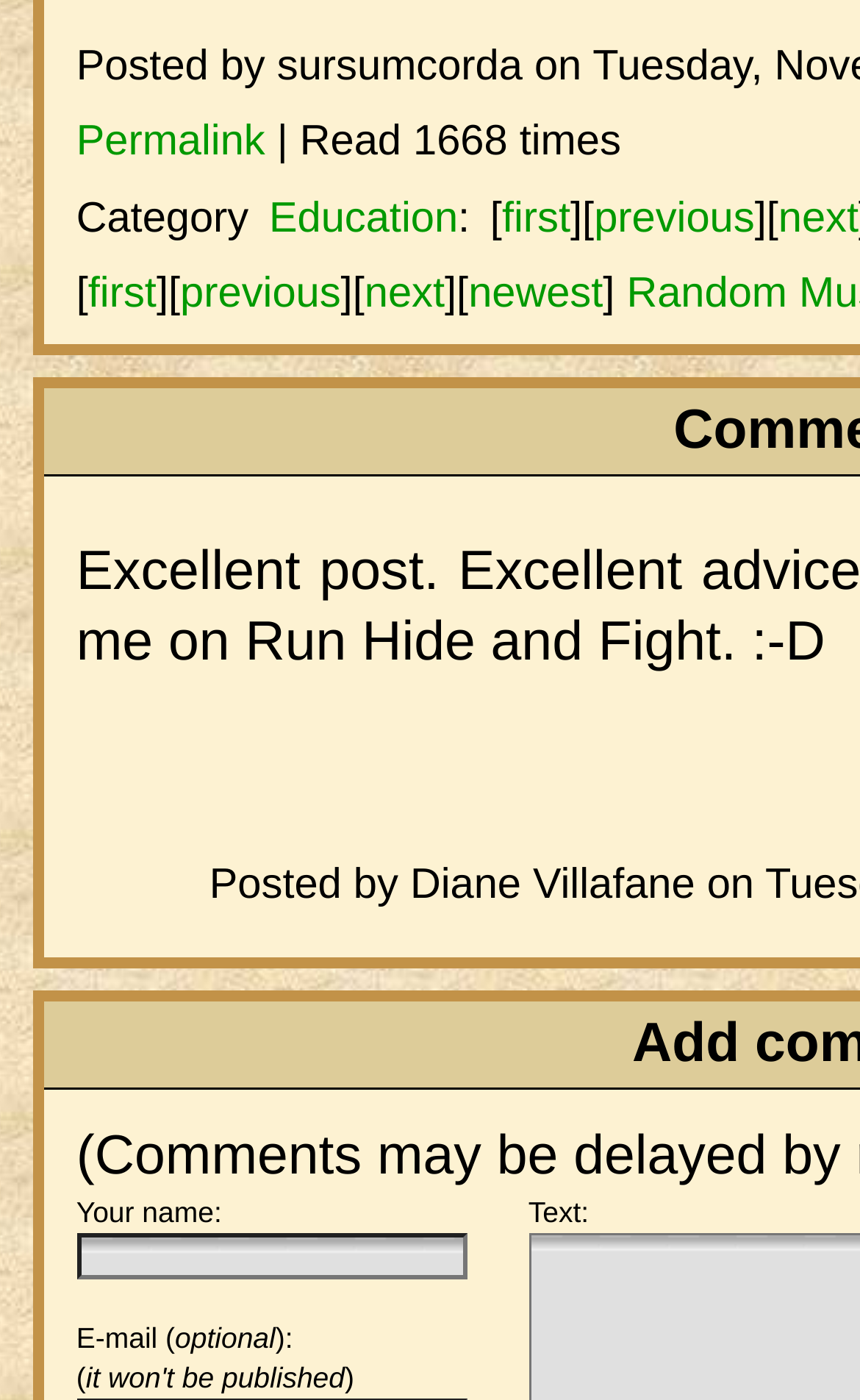Please provide a comprehensive answer to the question below using the information from the image: What is the purpose of the textbox at the top?

I found the purpose of the textbox by looking at the label 'Your name:' next to it, which suggests that it is meant for the user to enter their name.